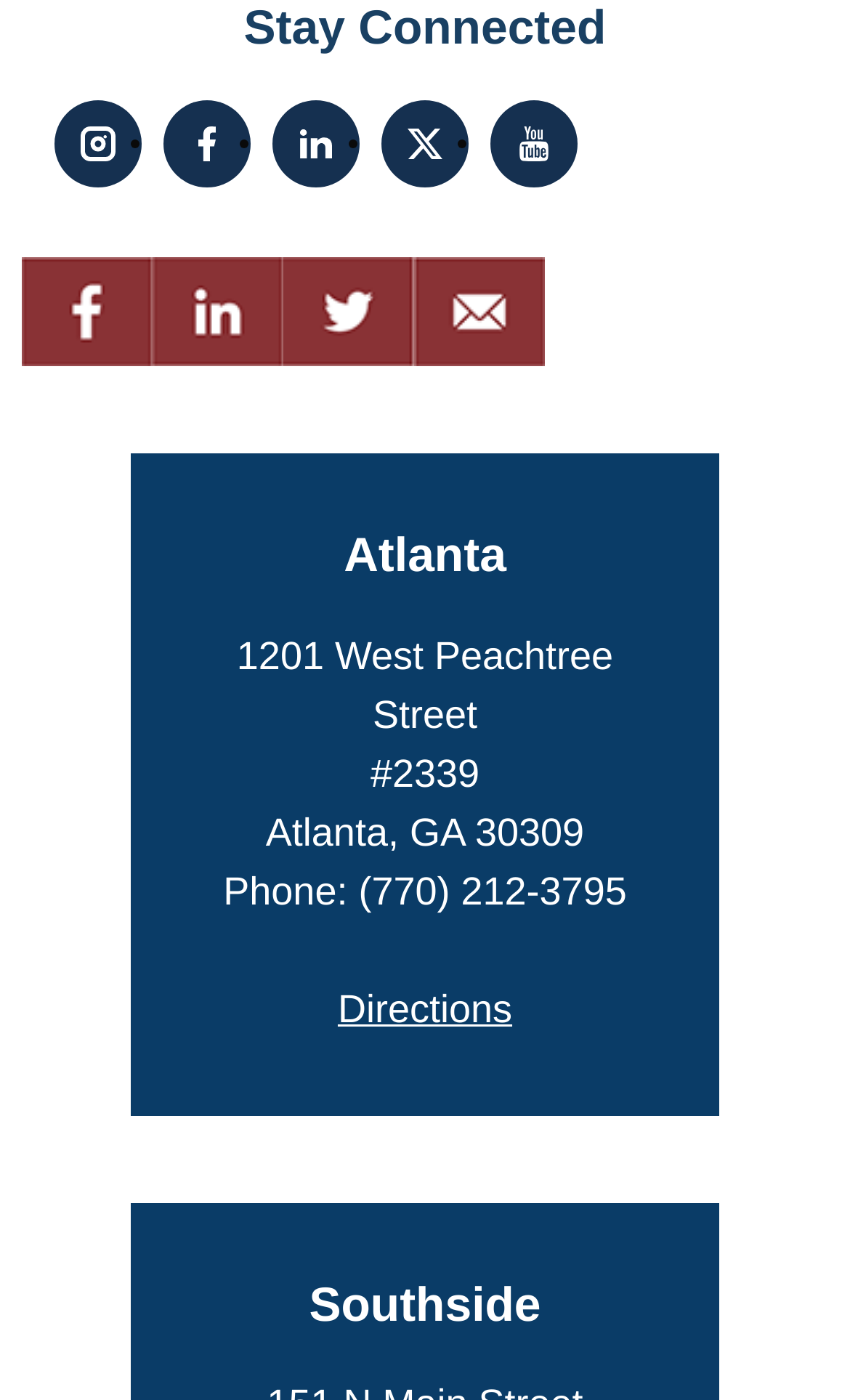What is the address of the Atlanta location?
Based on the image, answer the question with a single word or brief phrase.

1201 West Peachtree Street #2339